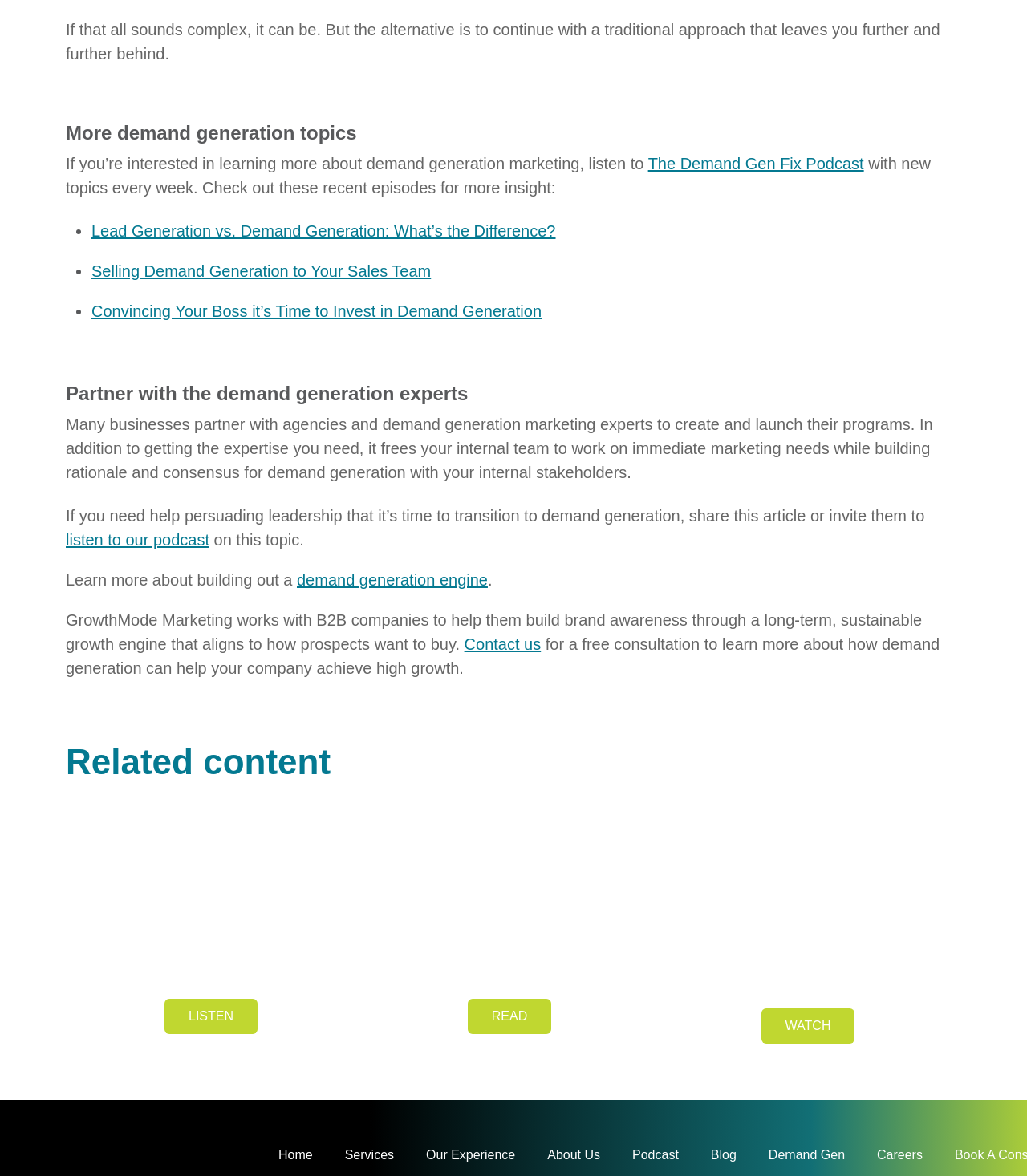How many links are there in the 'Related content' section?
Answer with a single word or phrase by referring to the visual content.

3